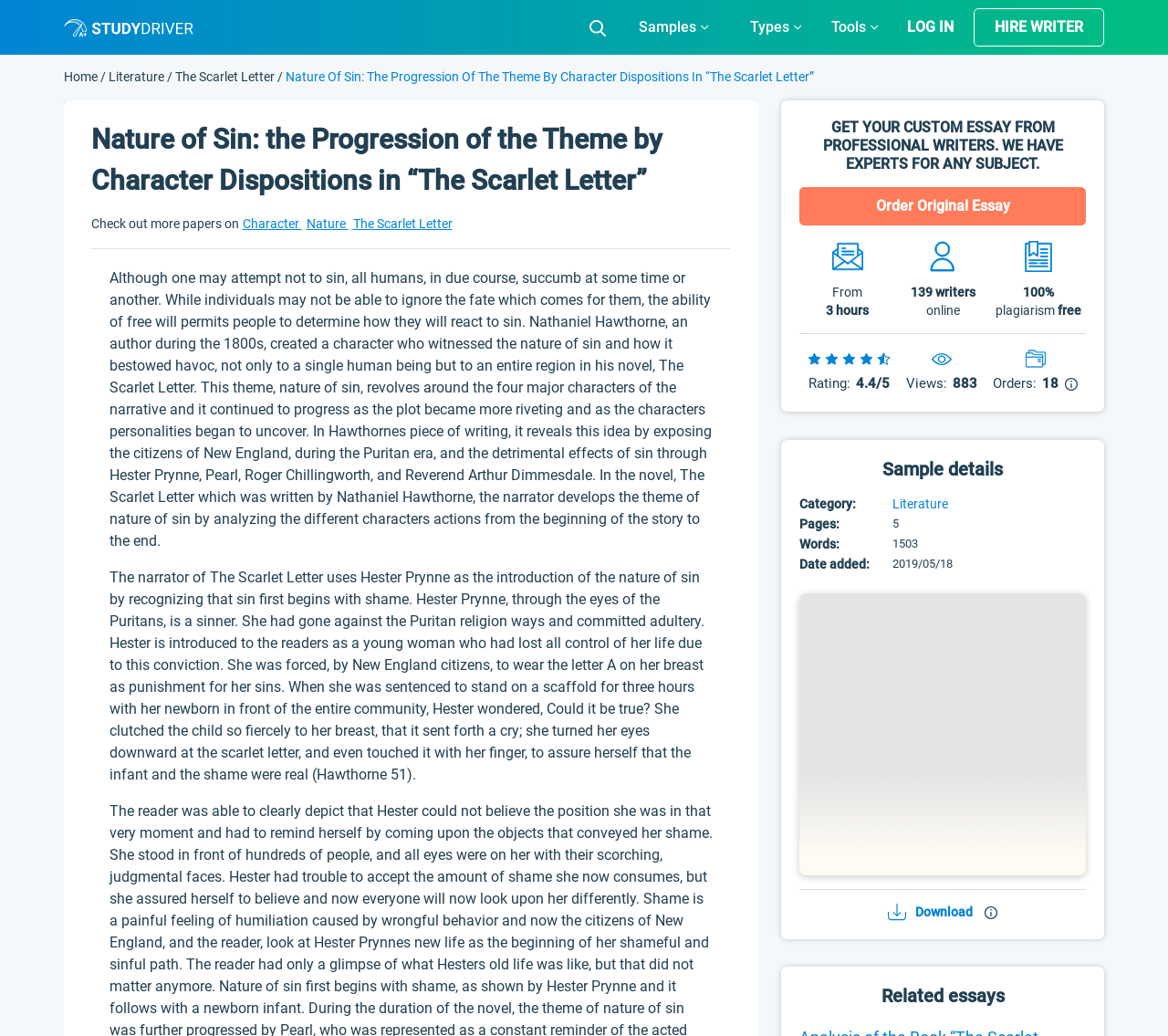Who is the author of the novel 'The Scarlet Letter'?
Provide a well-explained and detailed answer to the question.

The answer can be found in the text where it says 'Nathaniel Hawthorne, an author during the 1800s, created a character who witnessed the nature of sin and how it bestowed havoc, not only to a single human being but to an entire region in his novel, The Scarlet Letter.'